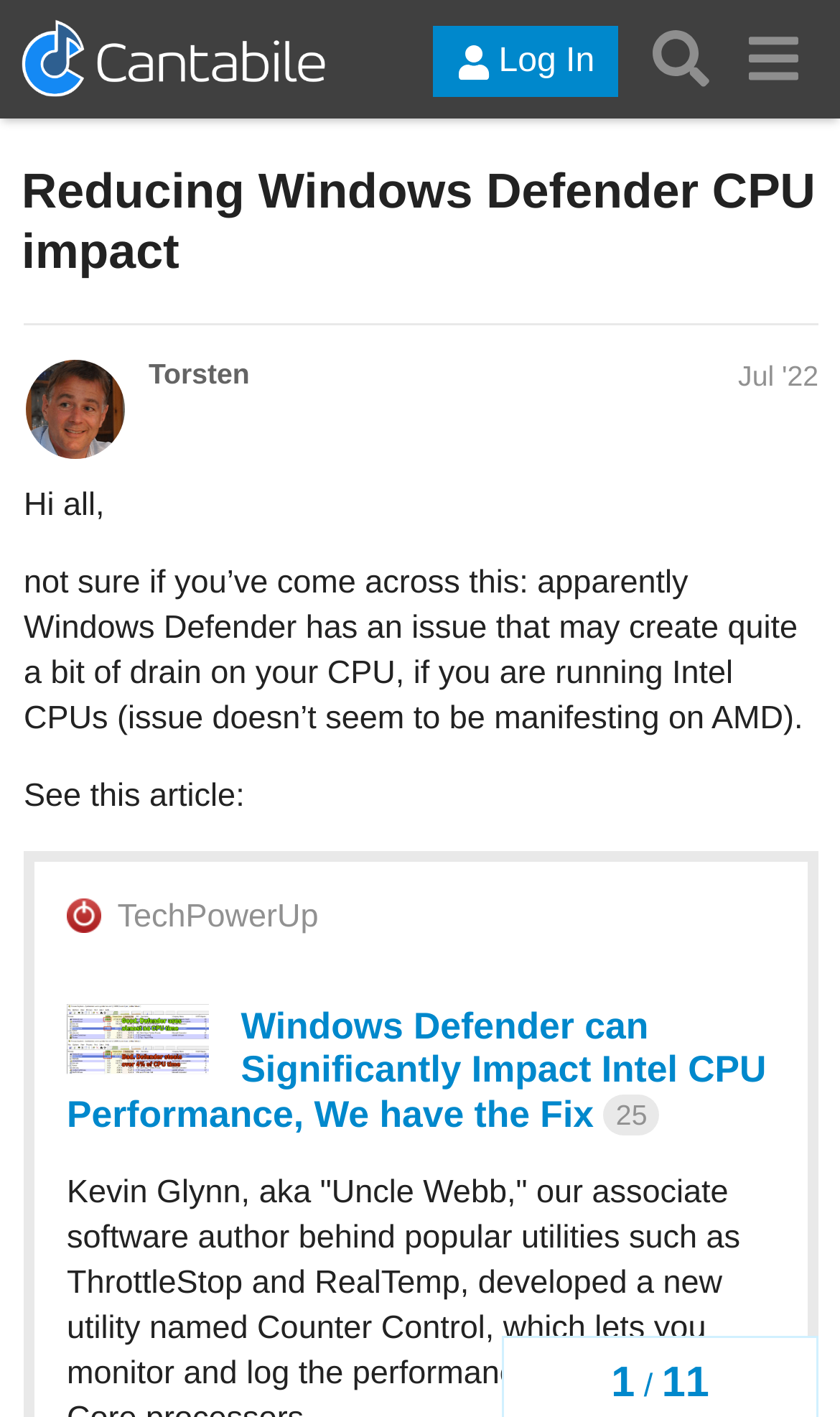Please determine the bounding box coordinates for the element that should be clicked to follow these instructions: "Search for something".

[0.755, 0.009, 0.865, 0.074]